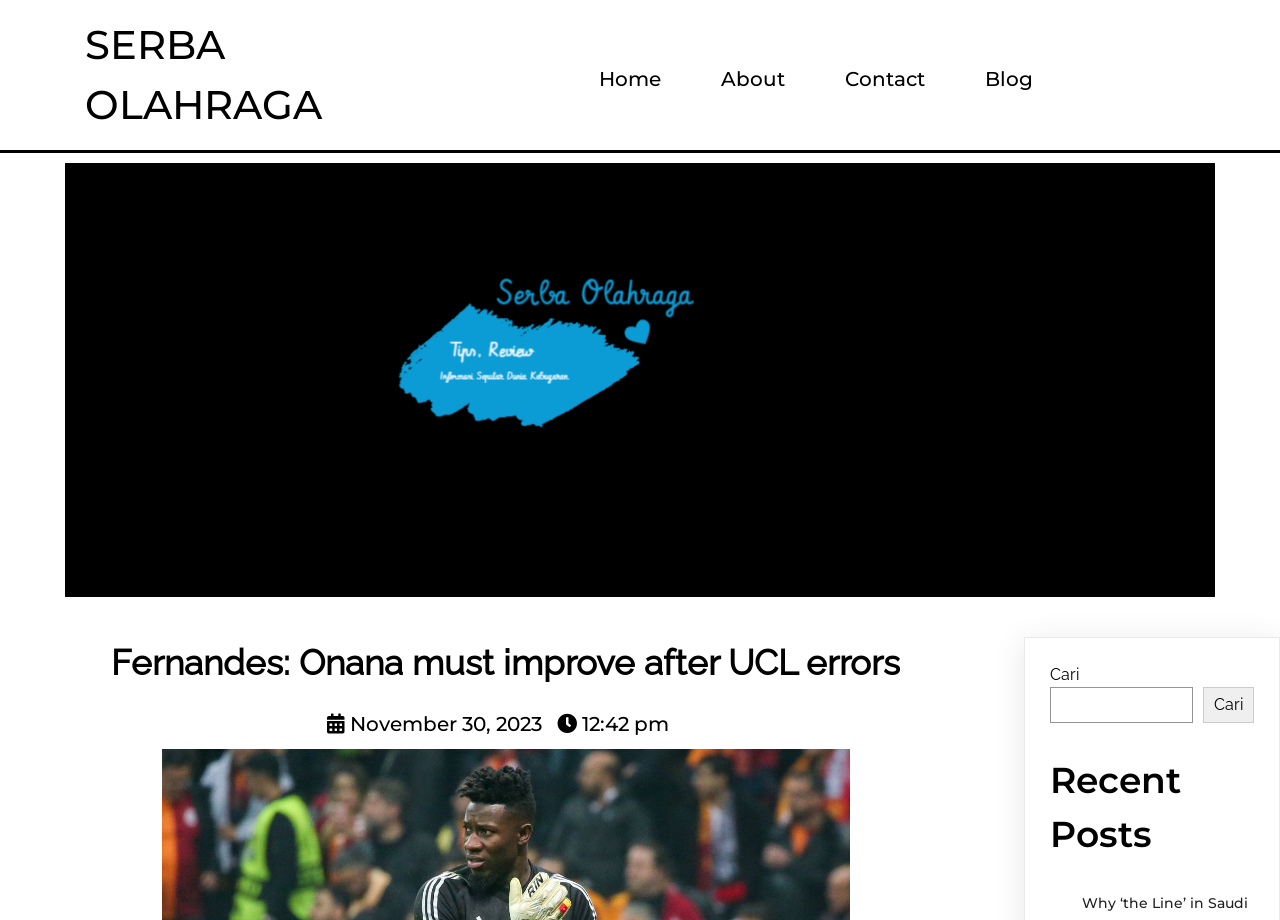Locate the bounding box coordinates of the element you need to click to accomplish the task described by this instruction: "View the details of the National Workshop on Spirulina Mass Cultivation and Its Recent Advancements".

None